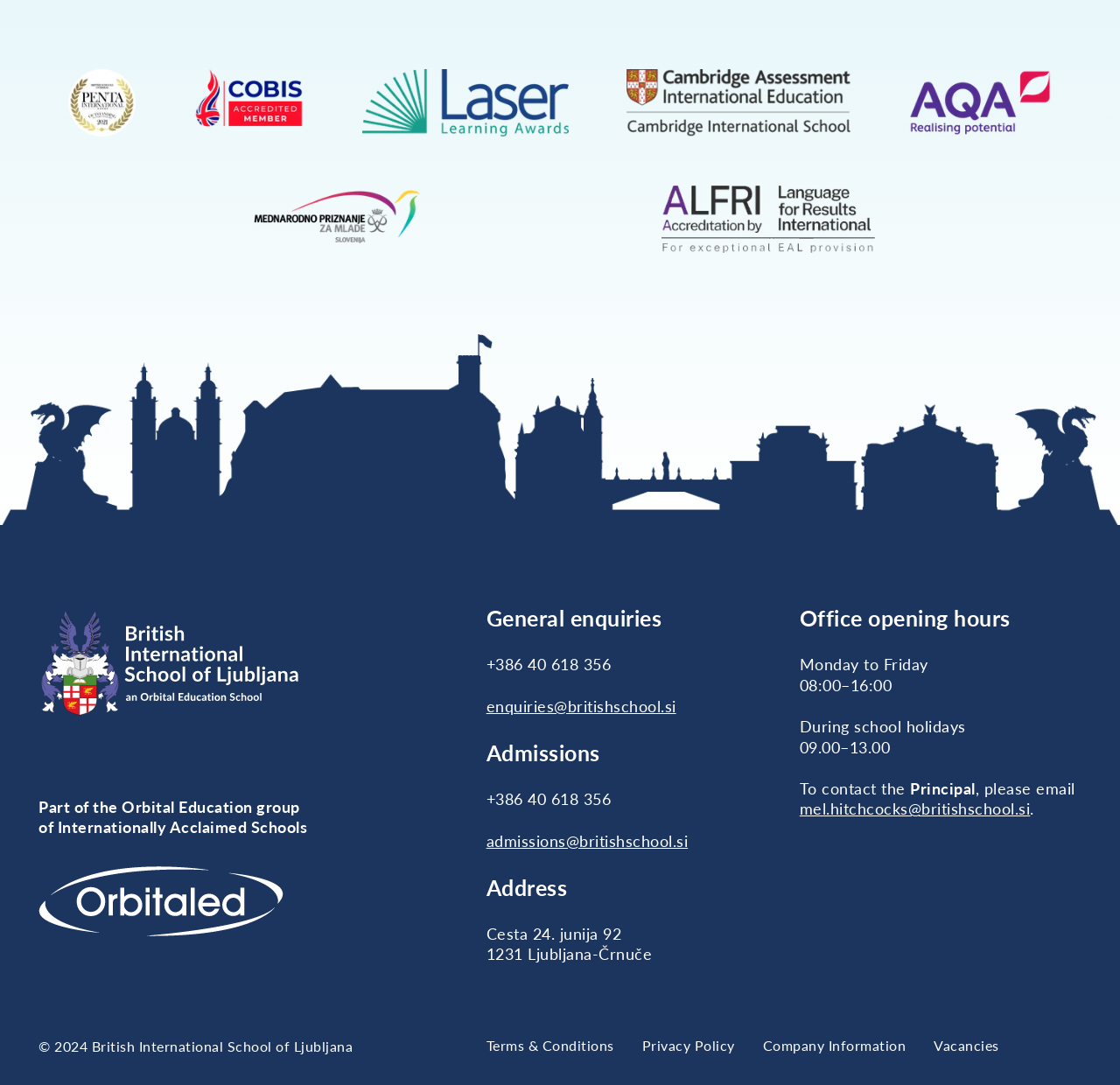Locate the bounding box coordinates of the element that needs to be clicked to carry out the instruction: "View the school's address". The coordinates should be given as four float numbers ranging from 0 to 1, i.e., [left, top, right, bottom].

[0.434, 0.852, 0.555, 0.869]